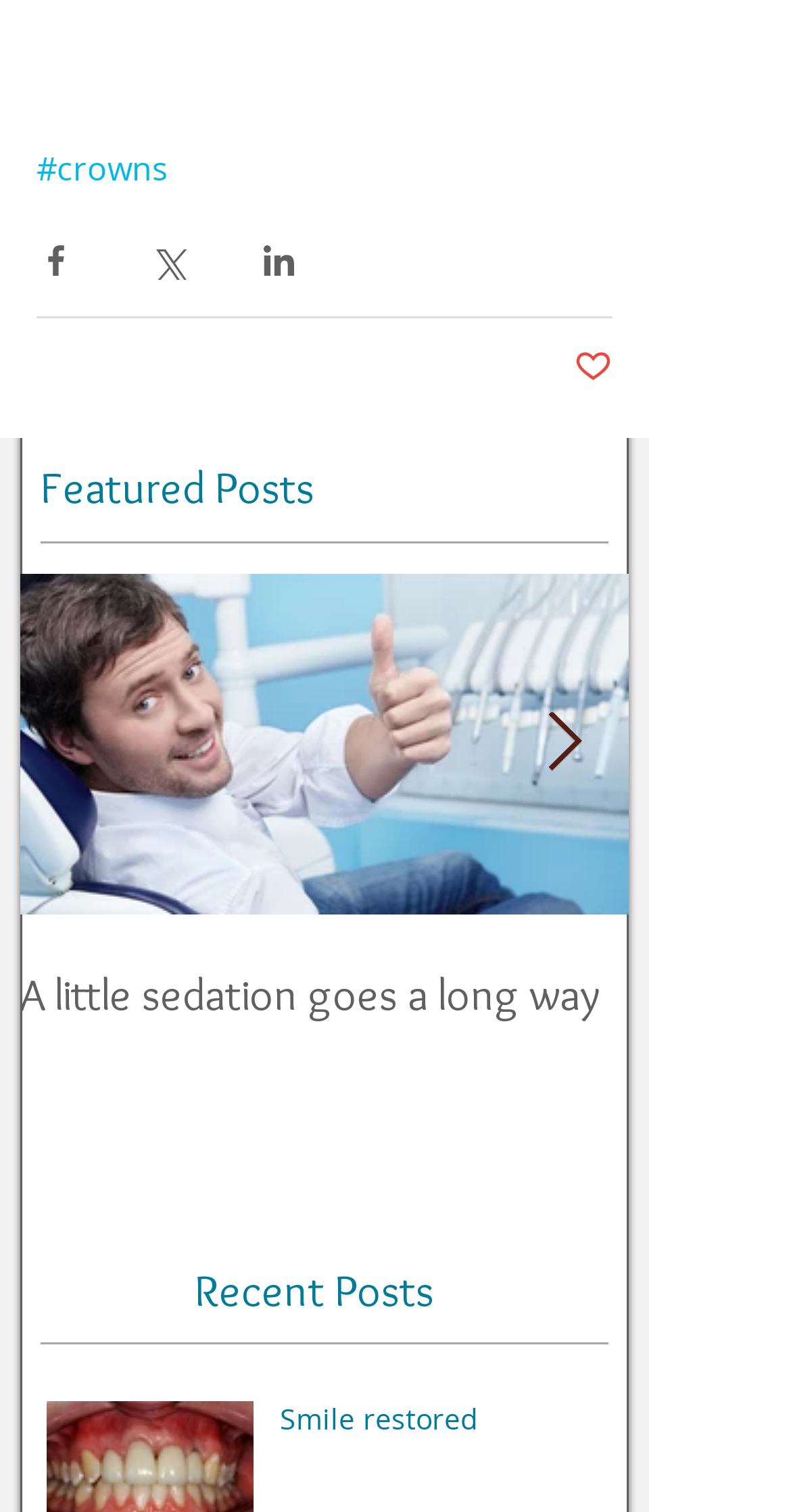What is the title of the first section?
Look at the screenshot and give a one-word or phrase answer.

Featured Posts